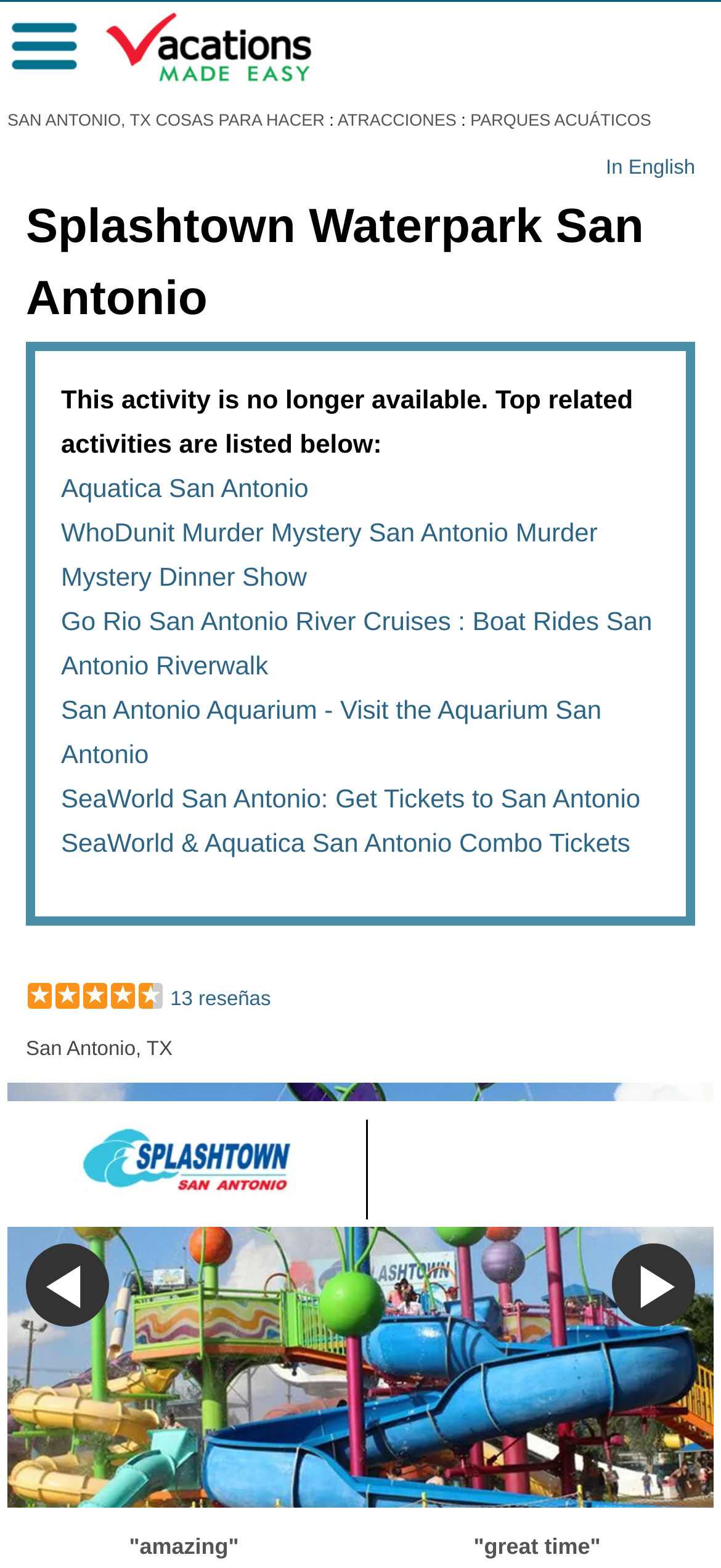Provide the bounding box coordinates for the specified HTML element described in this description: "Go to next slide". The coordinates should be four float numbers ranging from 0 to 1, in the format [left, top, right, bottom].

[0.849, 0.793, 0.964, 0.846]